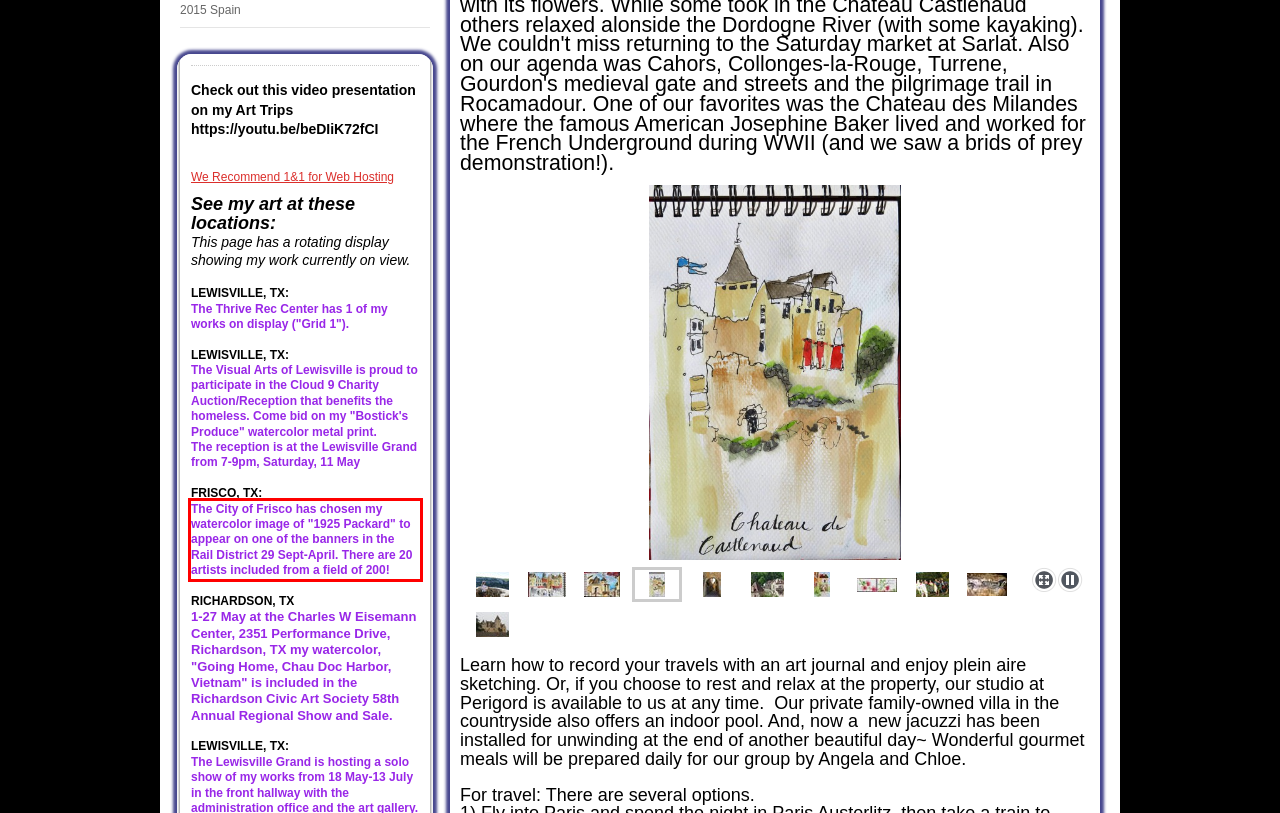Please take the screenshot of the webpage, find the red bounding box, and generate the text content that is within this red bounding box.

The City of Frisco has chosen my watercolor image of "1925 Packard" to appear on one of the banners in the Rail District 29 Sept-April. There are 20 artists included from a field of 200!